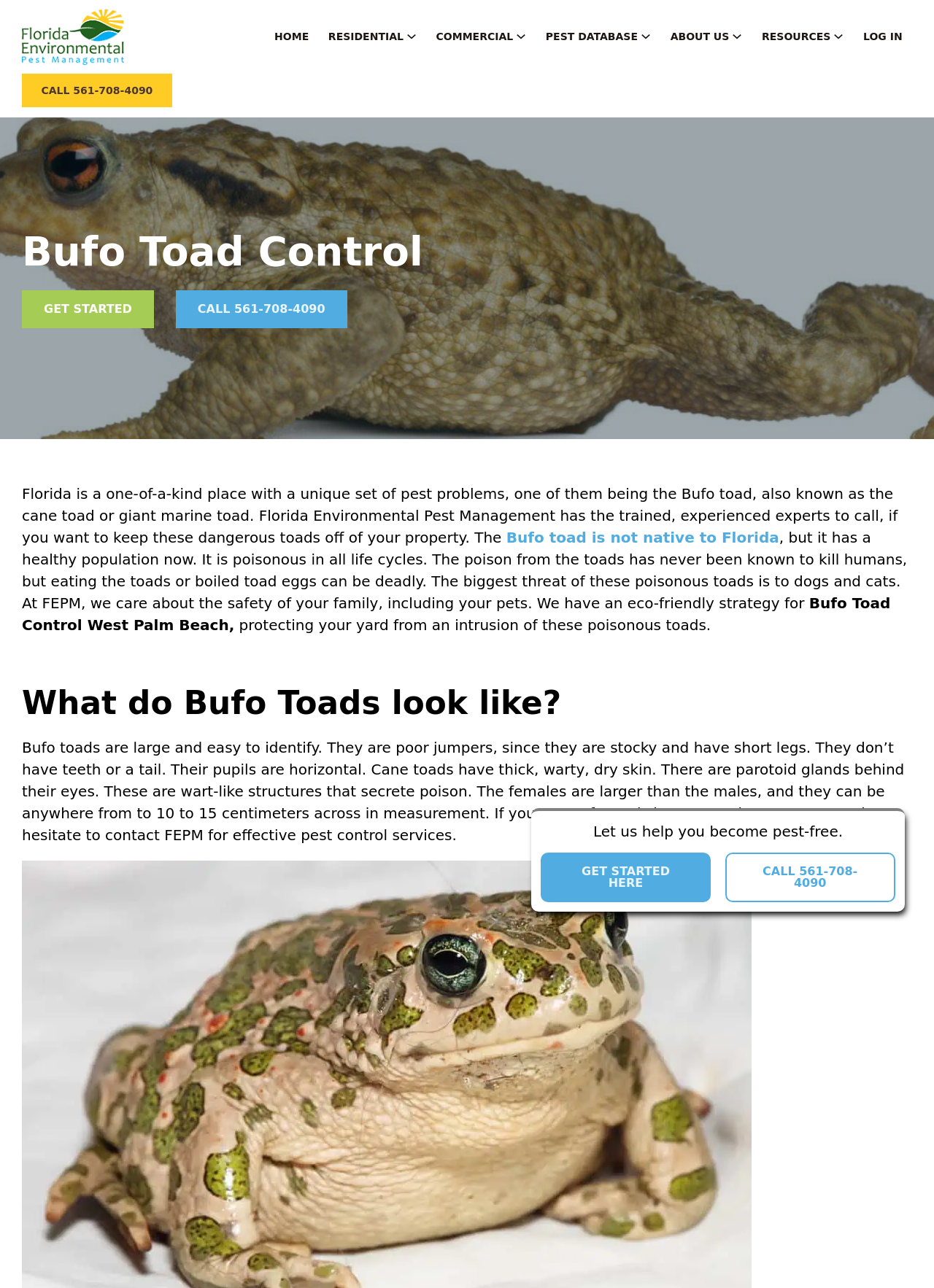Please find and generate the text of the main heading on the webpage.

Bufo Toad Control